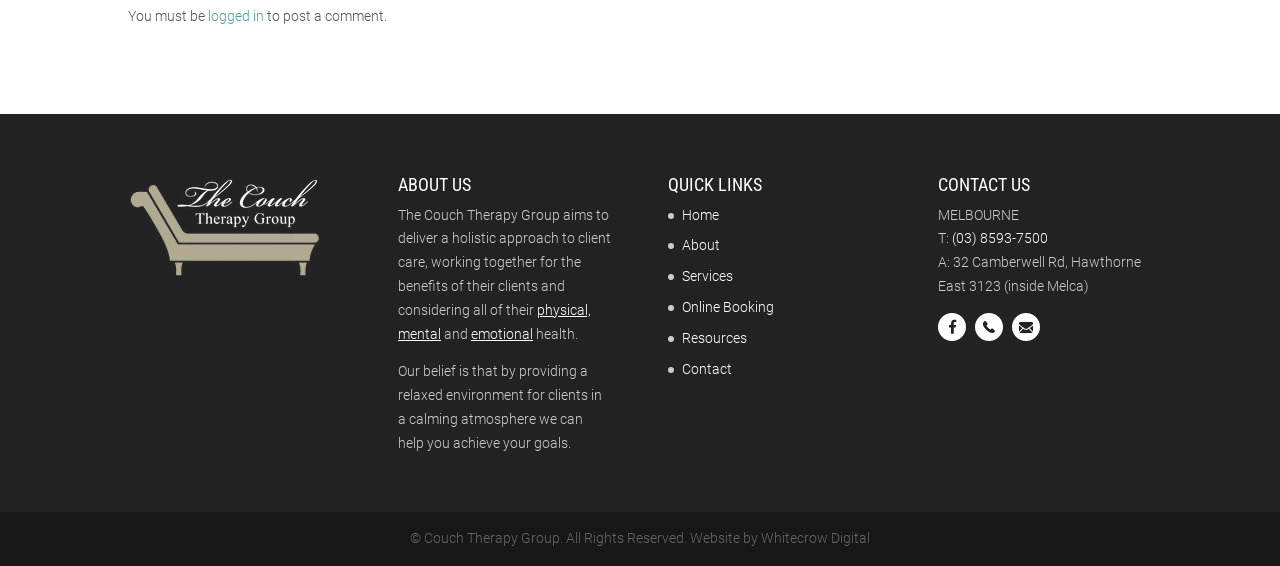Could you specify the bounding box coordinates for the clickable section to complete the following instruction: "call the phone number"?

[0.744, 0.407, 0.819, 0.435]